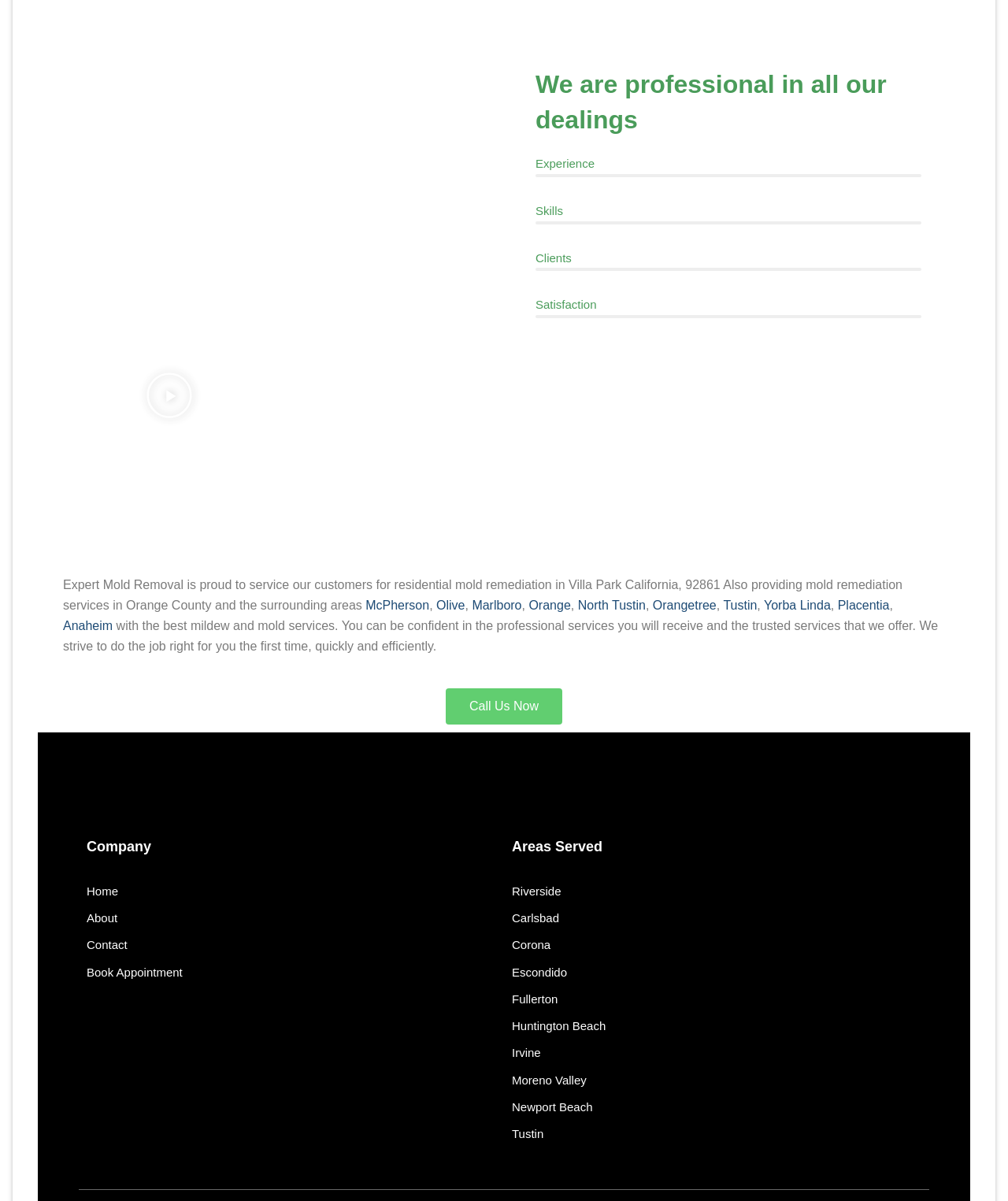Identify the bounding box coordinates for the element you need to click to achieve the following task: "Visit McPherson". Provide the bounding box coordinates as four float numbers between 0 and 1, in the form [left, top, right, bottom].

[0.363, 0.498, 0.426, 0.51]